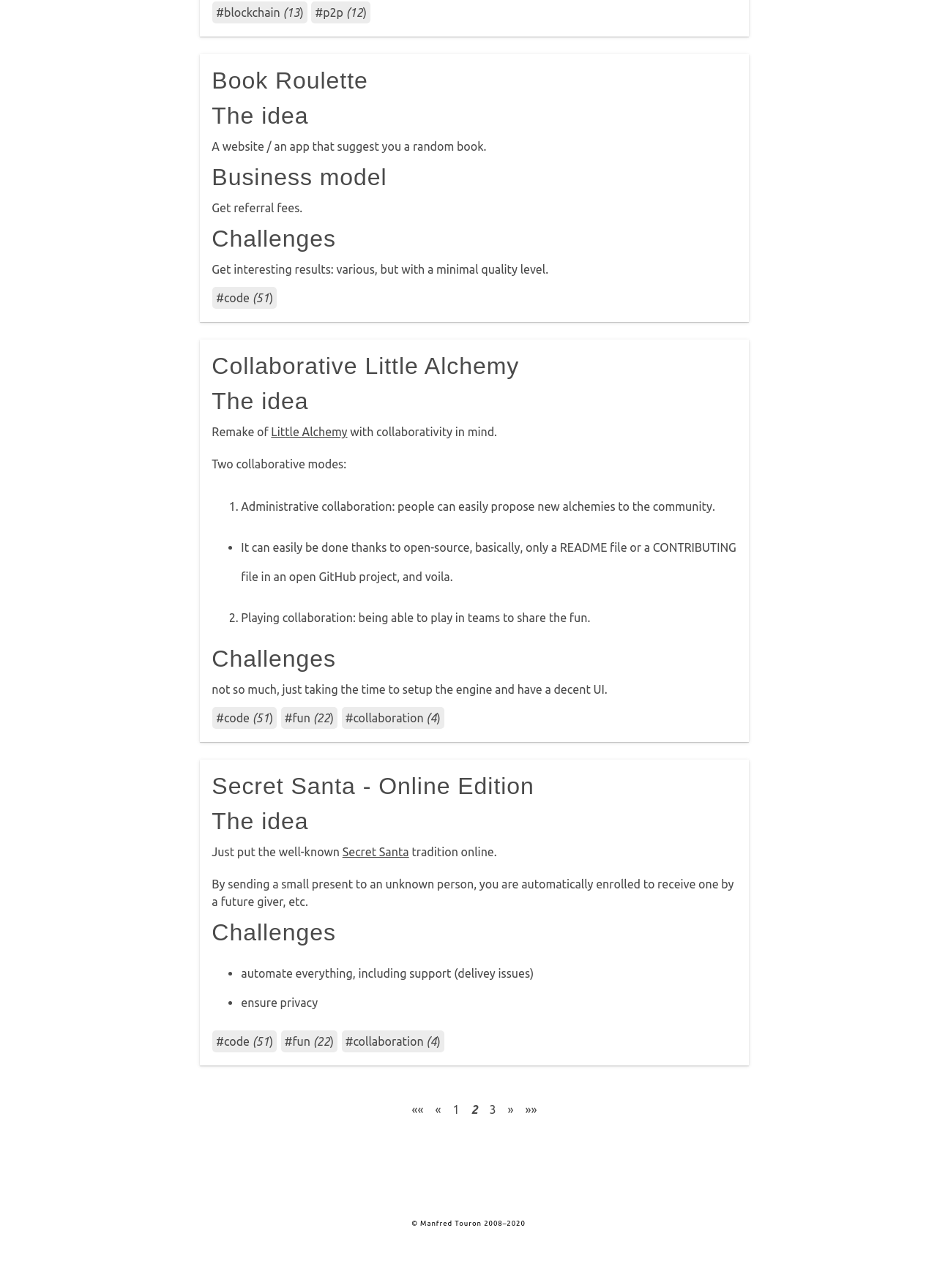Please provide a brief answer to the question using only one word or phrase: 
What is Collaborative Little Alchemy?

A remake of Little Alchemy